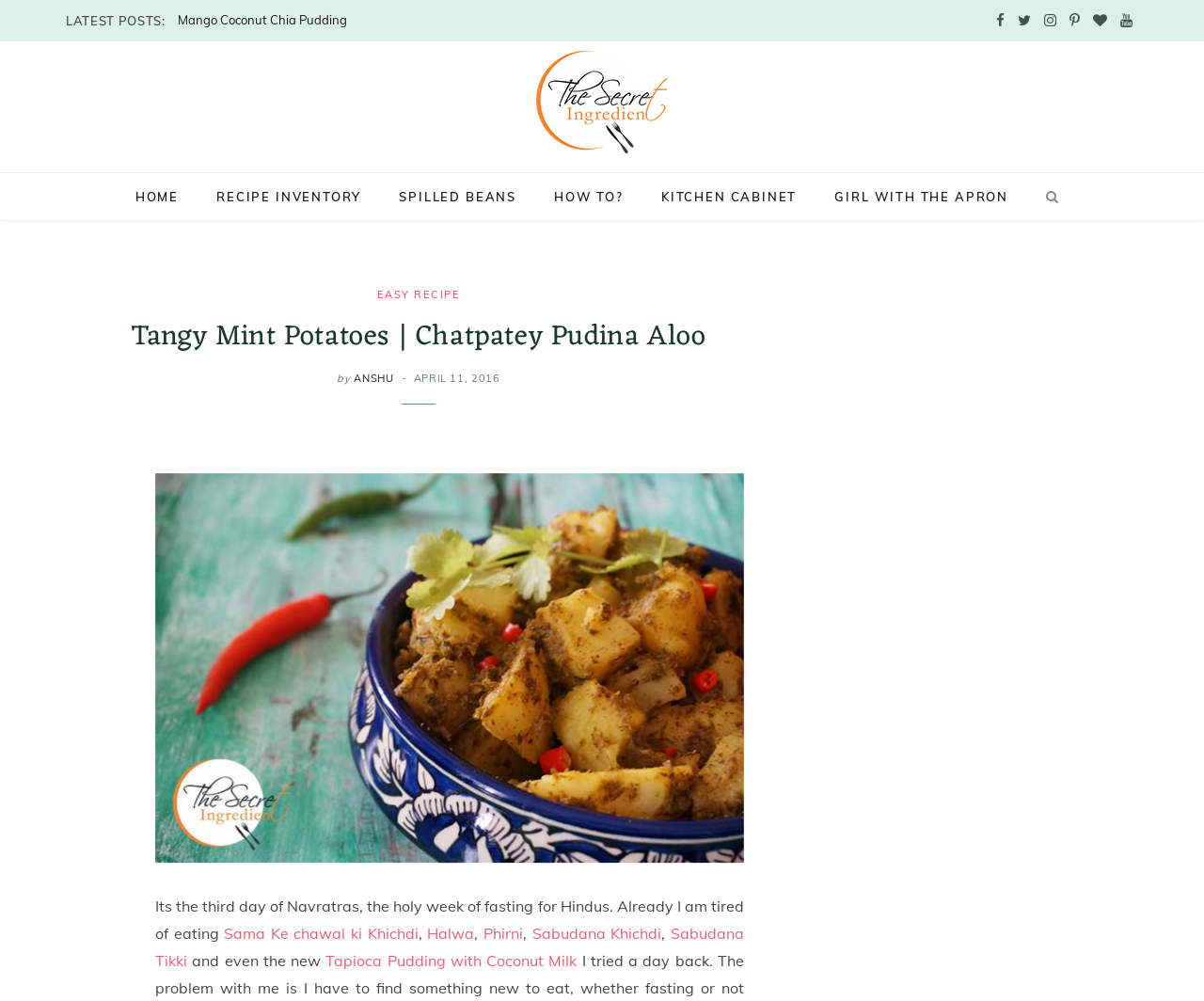Write an elaborate caption that captures the essence of the webpage.

This webpage is about a recipe blog, specifically featuring a recipe for Tangy Mint Potatoes or Chatpatey Pudina Aloo. At the top, there is a section for latest posts, with a link to "Mango Coconut Chia Pudding". Below this, there are social media links to Facebook, Twitter, Instagram, Pinterest, BlogLovin, and YouTube, aligned horizontally across the top right corner of the page.

The main content area is divided into two sections. On the left, there is a navigation menu with links to "HOME", "RECIPE INVENTORY", "SPILLED BEANS", "HOW TO?", "KITCHEN CABINET", and "GIRL WITH THE APRON". Below this, there is a search icon.

On the right, there is a header section with a title "Tangy Mint Potatoes | Chatpatey Pudina Aloo" and a subtitle "by ANSHU" with a date "APRIL 11, 2016". Below this, there are social media sharing links and a featured image of the dish.

The main content of the recipe is below the featured image, with a brief introduction to the dish and its relevance to the Navratras festival. The text mentions other dishes that can be eaten during the festival, with links to recipes for Sama Ke chawal ki Khichdi, Halwa, Phirni, Sabudana Khichdi, Sabudana Tikki, and Tapioca Pudding with Coconut Milk.